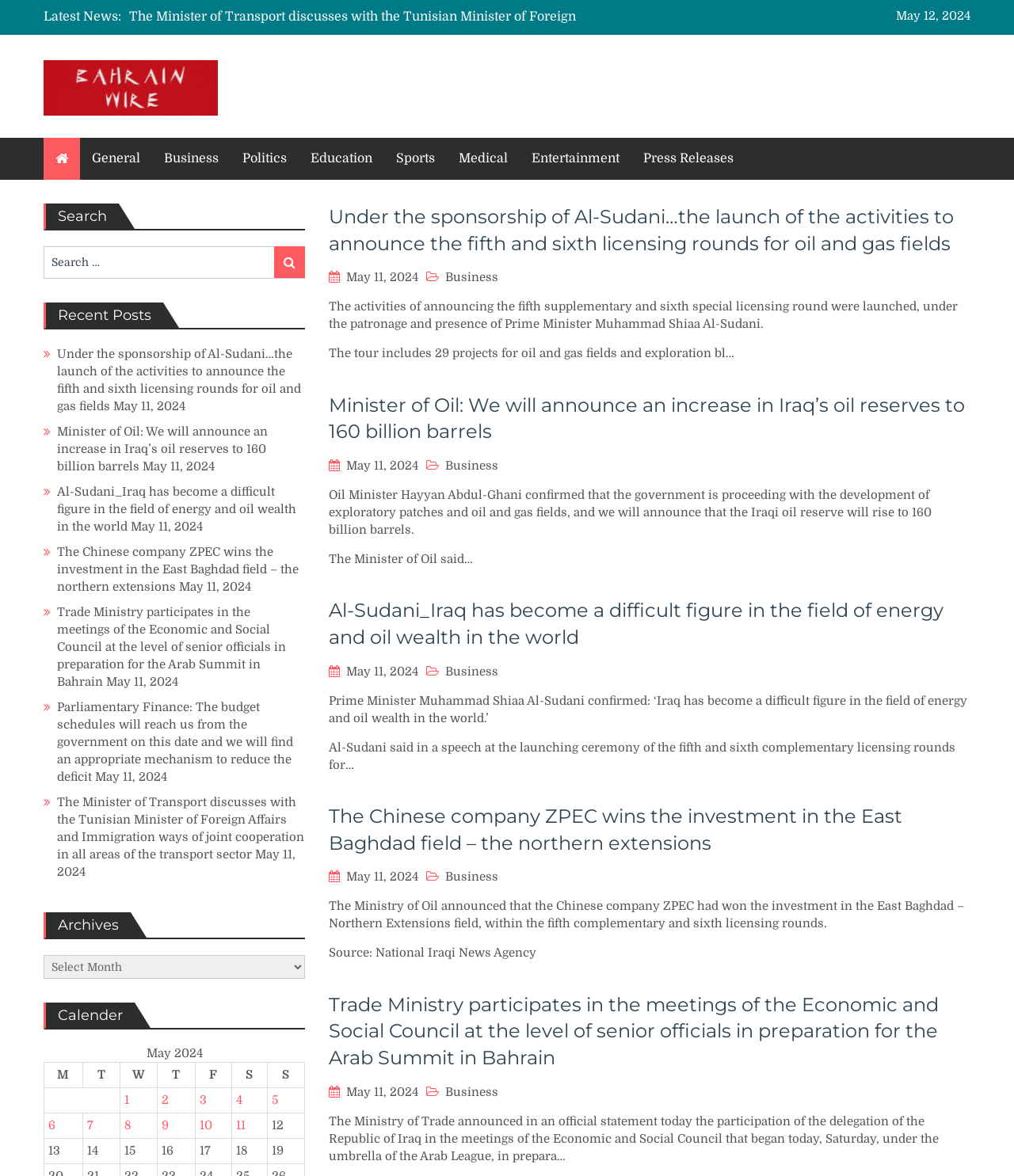How many news articles are listed under 'Latest News'?
Analyze the image and deliver a detailed answer to the question.

I counted the number of list items under the 'Latest News:' heading, which are 5 news articles.